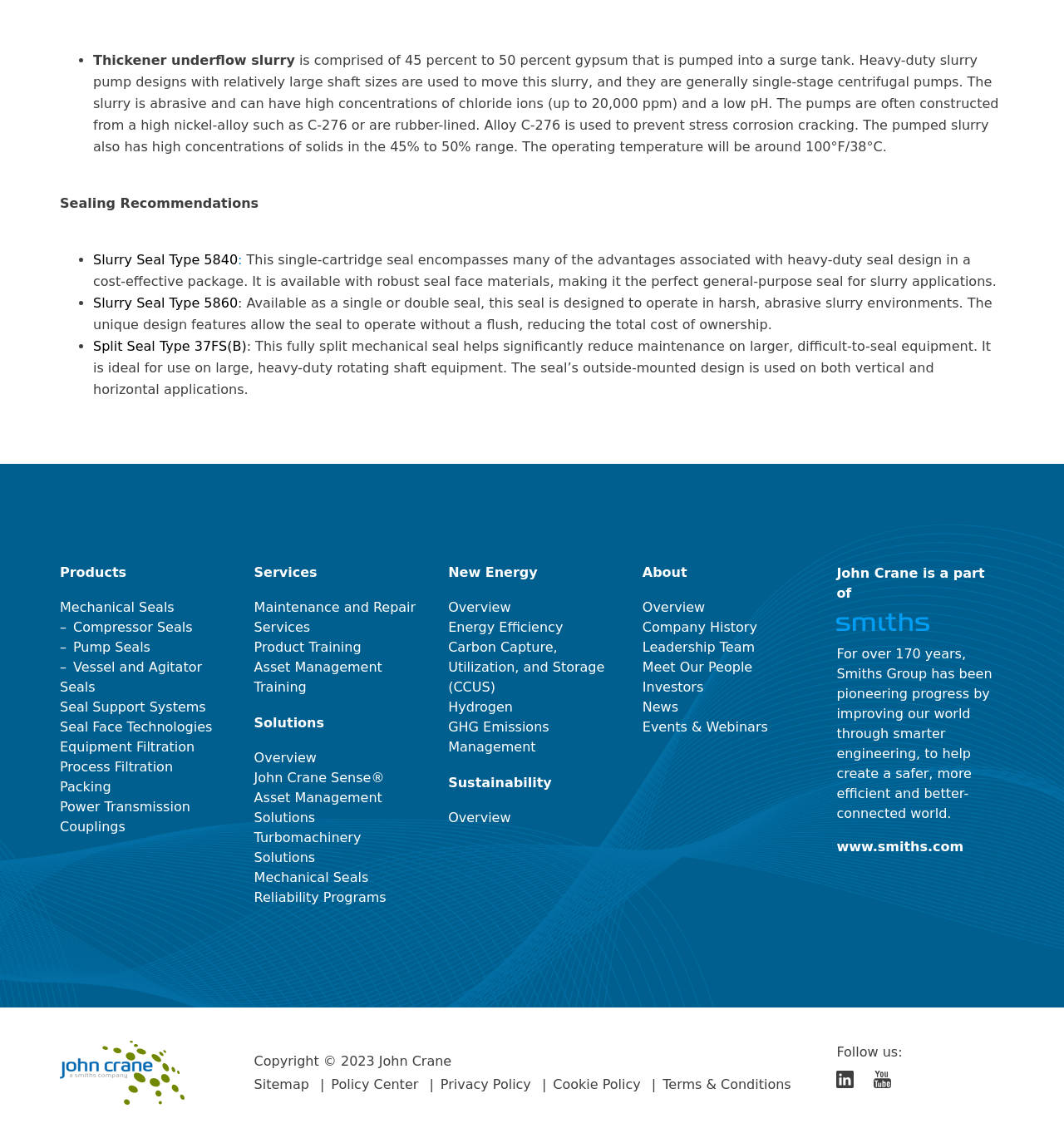Answer the following query with a single word or phrase:
What is the main topic of this webpage?

Mechanical Seals